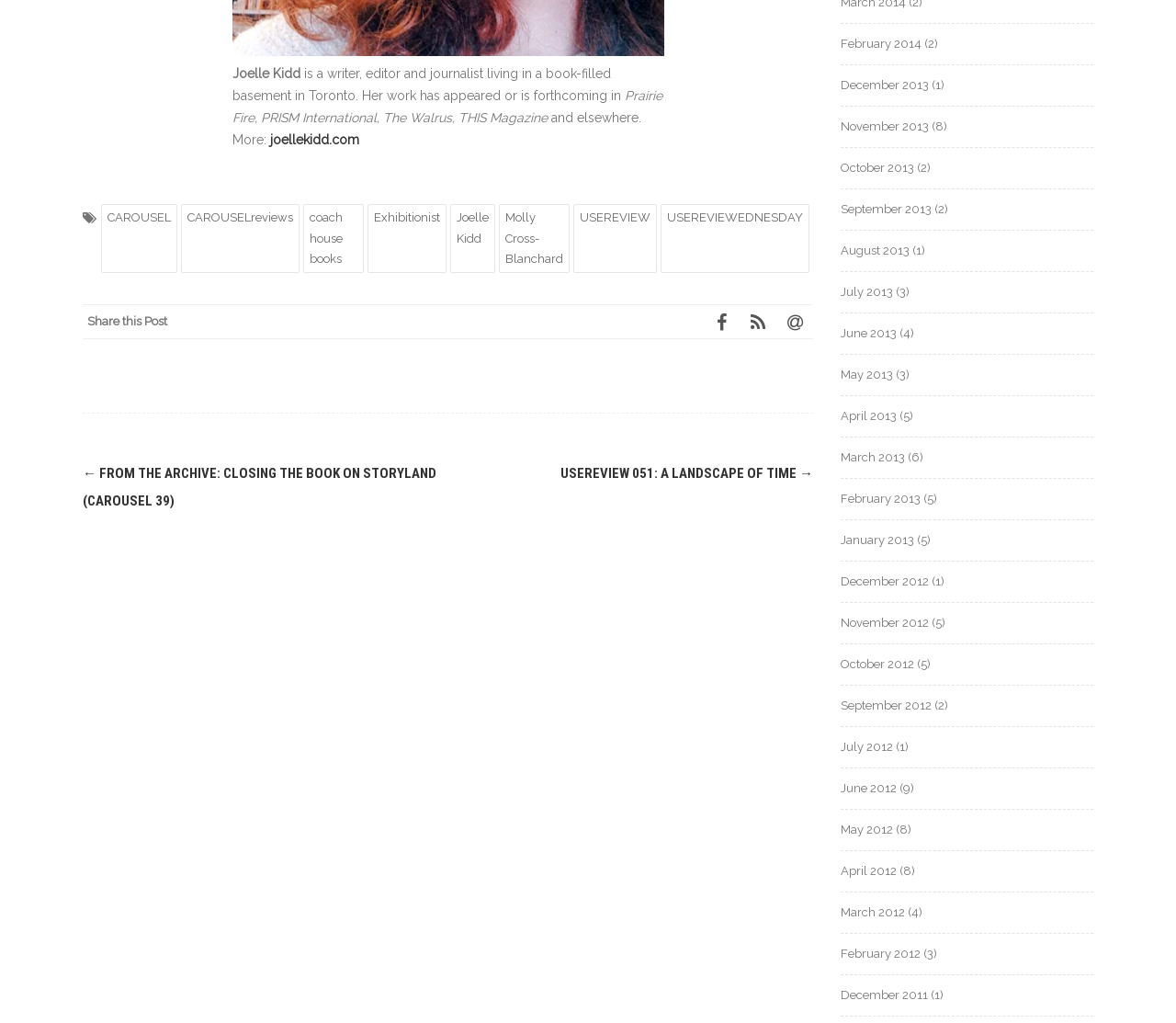How many links are there in the navigation menu? Examine the screenshot and reply using just one word or a brief phrase.

11